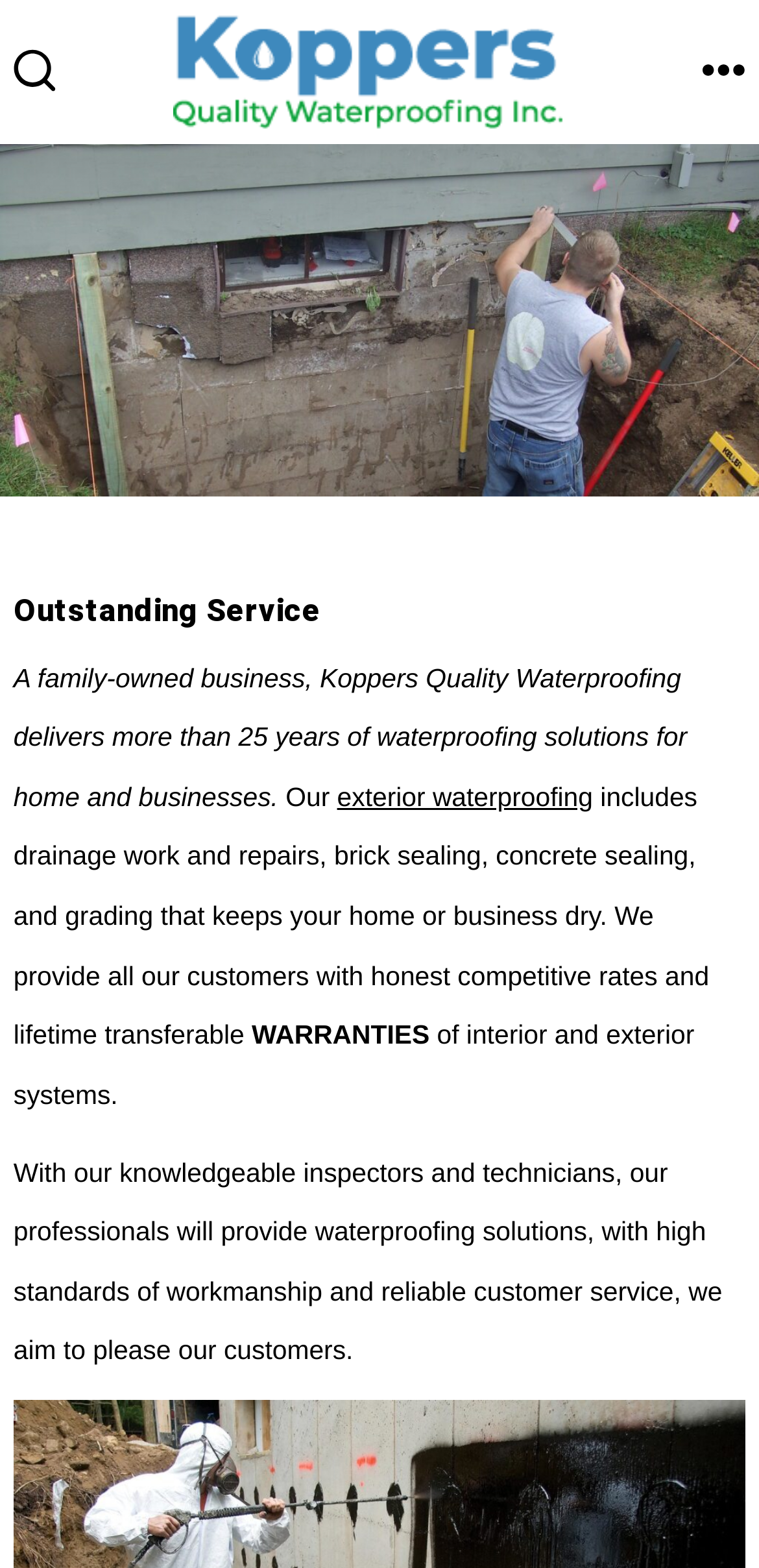What type of business is Koppers Quality Waterproofing?
Use the image to answer the question with a single word or phrase.

Family-owned business